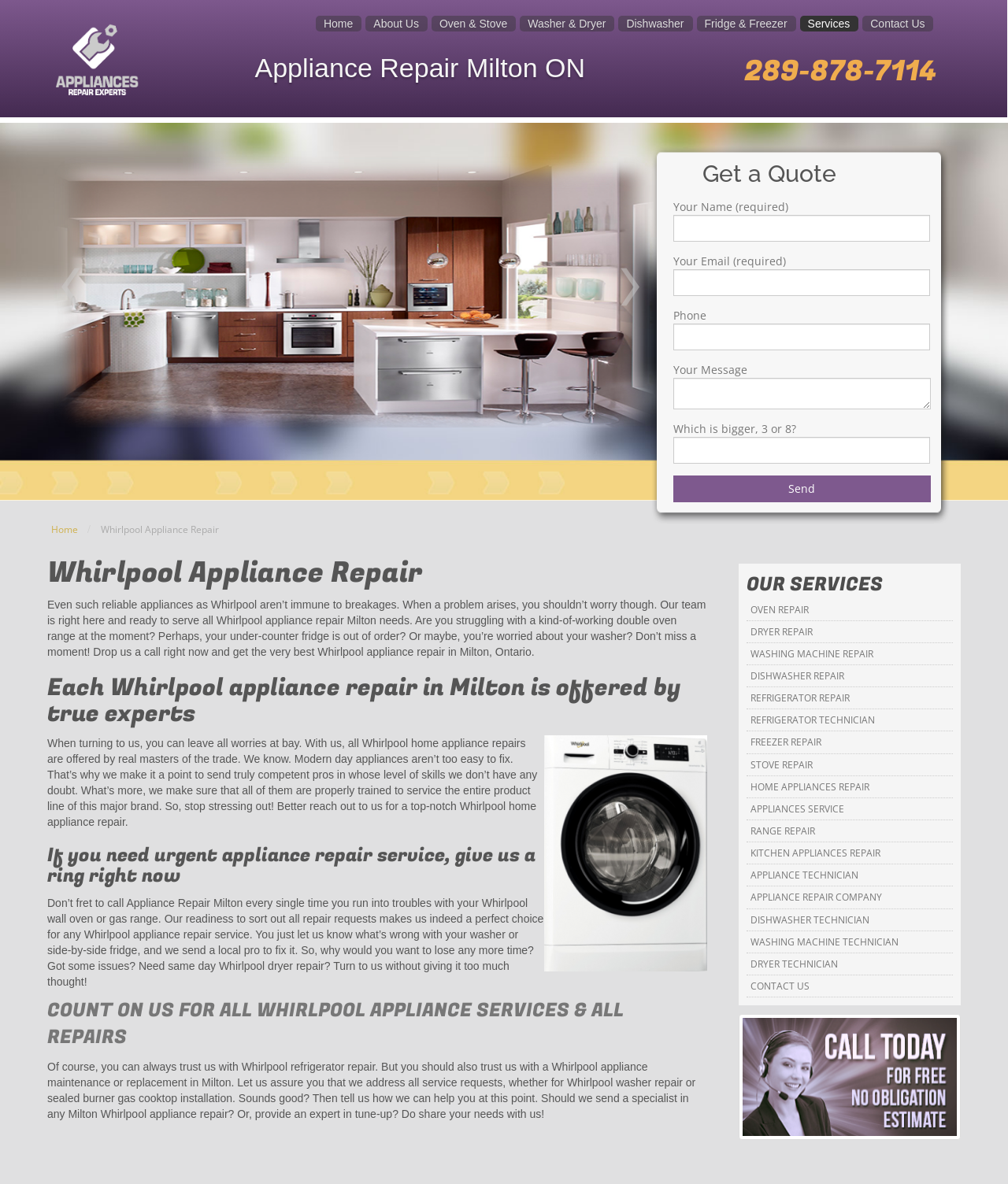Find and provide the bounding box coordinates for the UI element described with: "Dryer Repair".

[0.74, 0.524, 0.945, 0.543]